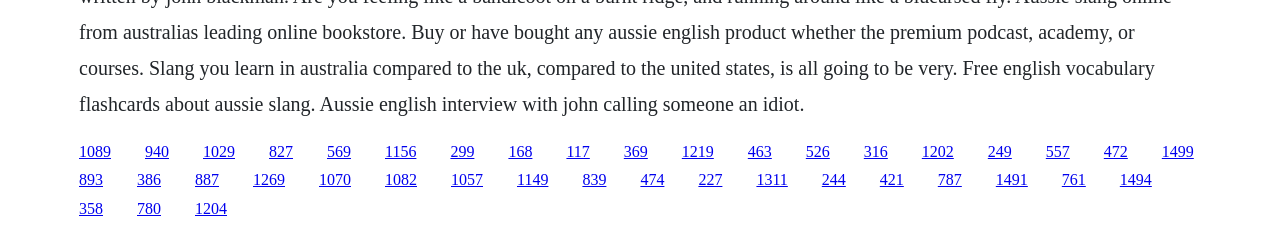Do all links have a similar height?
Please utilize the information in the image to give a detailed response to the question.

I analyzed the y1 and y2 coordinates of each link element, and I found that they have similar heights, indicating that all links have a similar height.